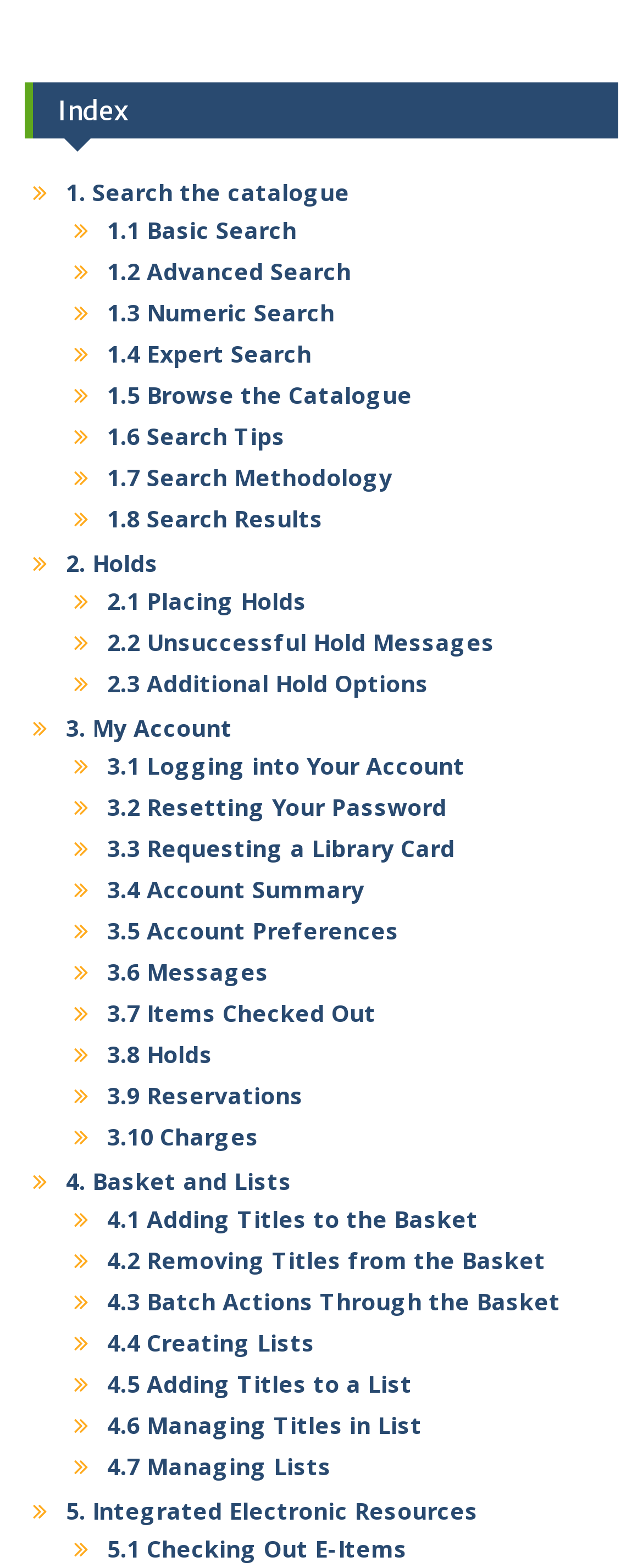Find the bounding box coordinates of the clickable region needed to perform the following instruction: "Browse the Catalogue". The coordinates should be provided as four float numbers between 0 and 1, i.e., [left, top, right, bottom].

[0.167, 0.242, 0.641, 0.262]